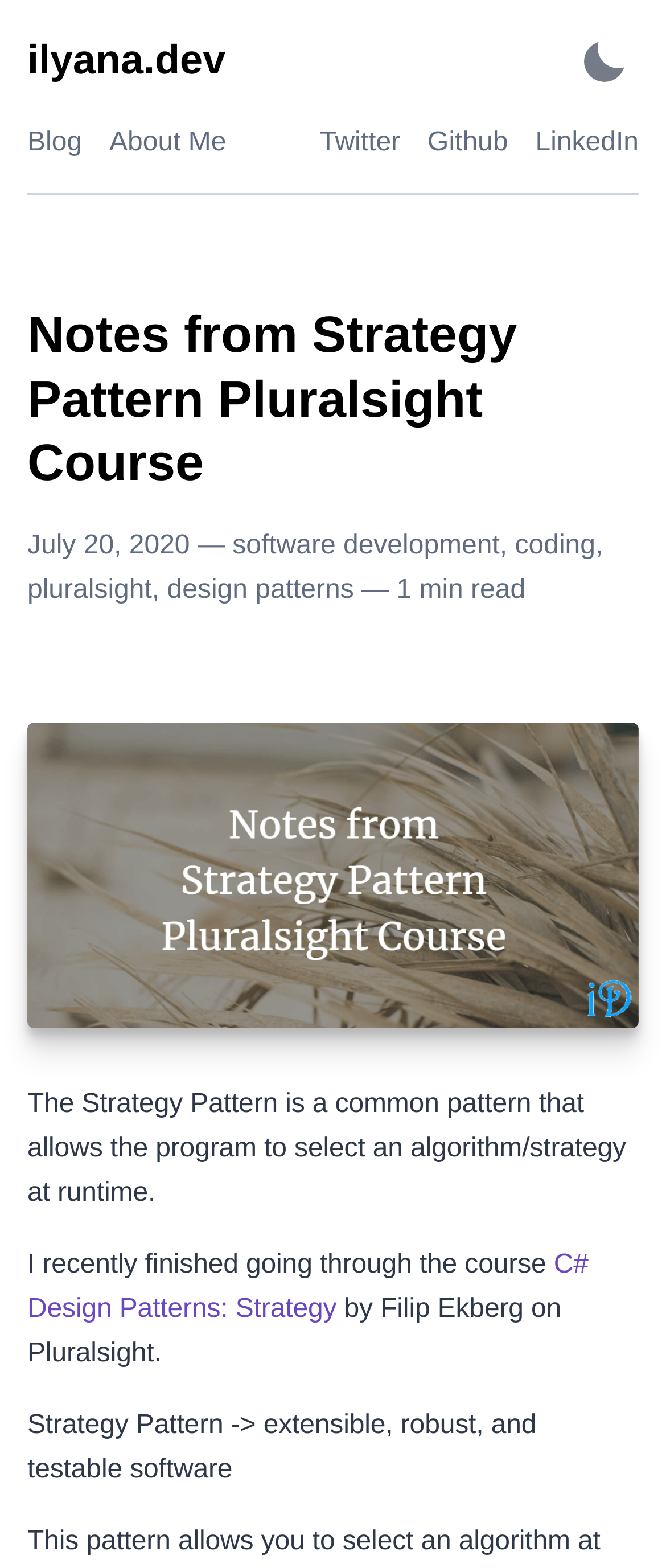Provide a one-word or brief phrase answer to the question:
What is the purpose of the Strategy Pattern?

extensible, robust, and testable software